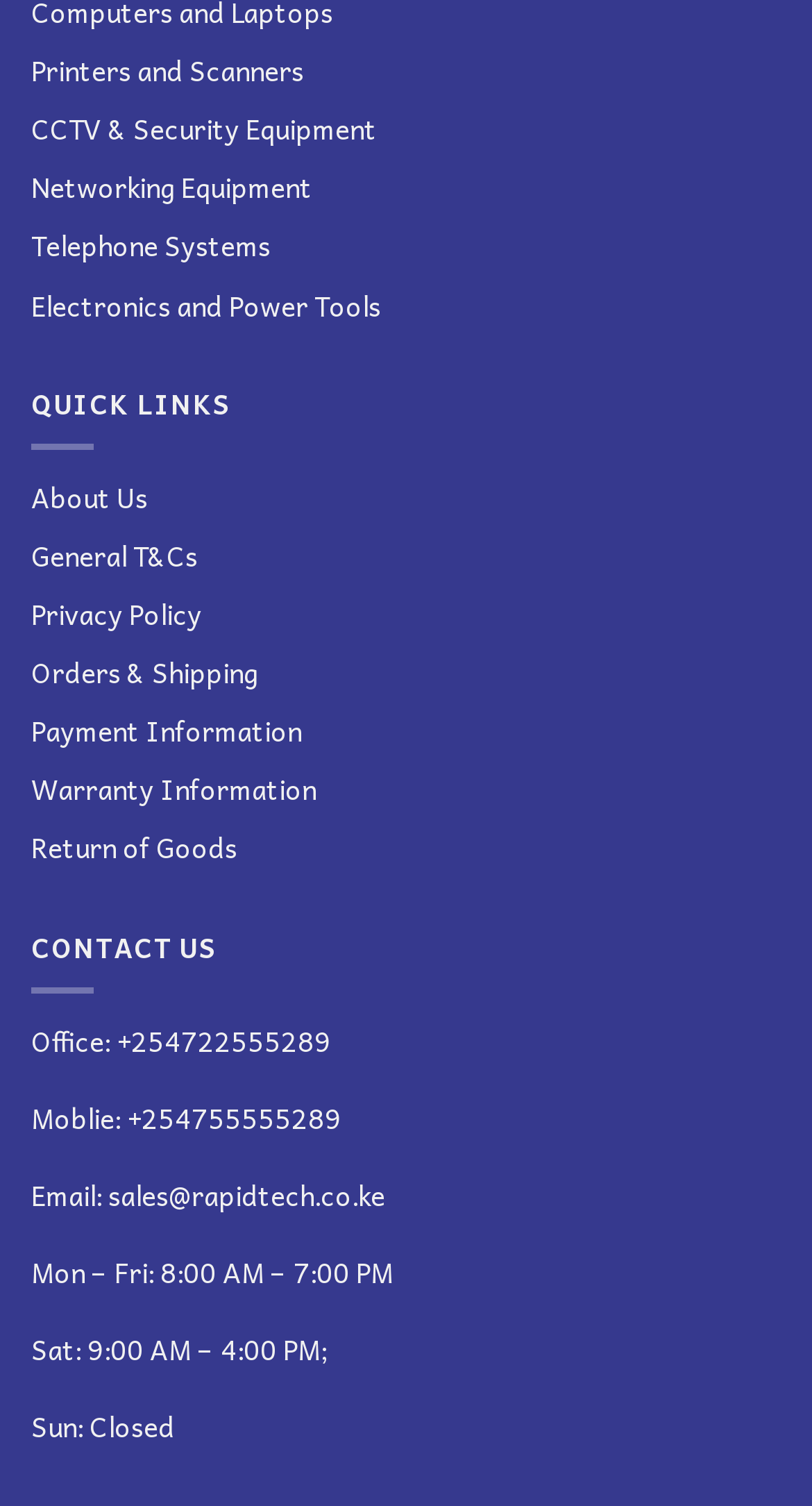Specify the bounding box coordinates of the area to click in order to follow the given instruction: "Click on Printers and Scanners."

[0.038, 0.032, 0.374, 0.061]